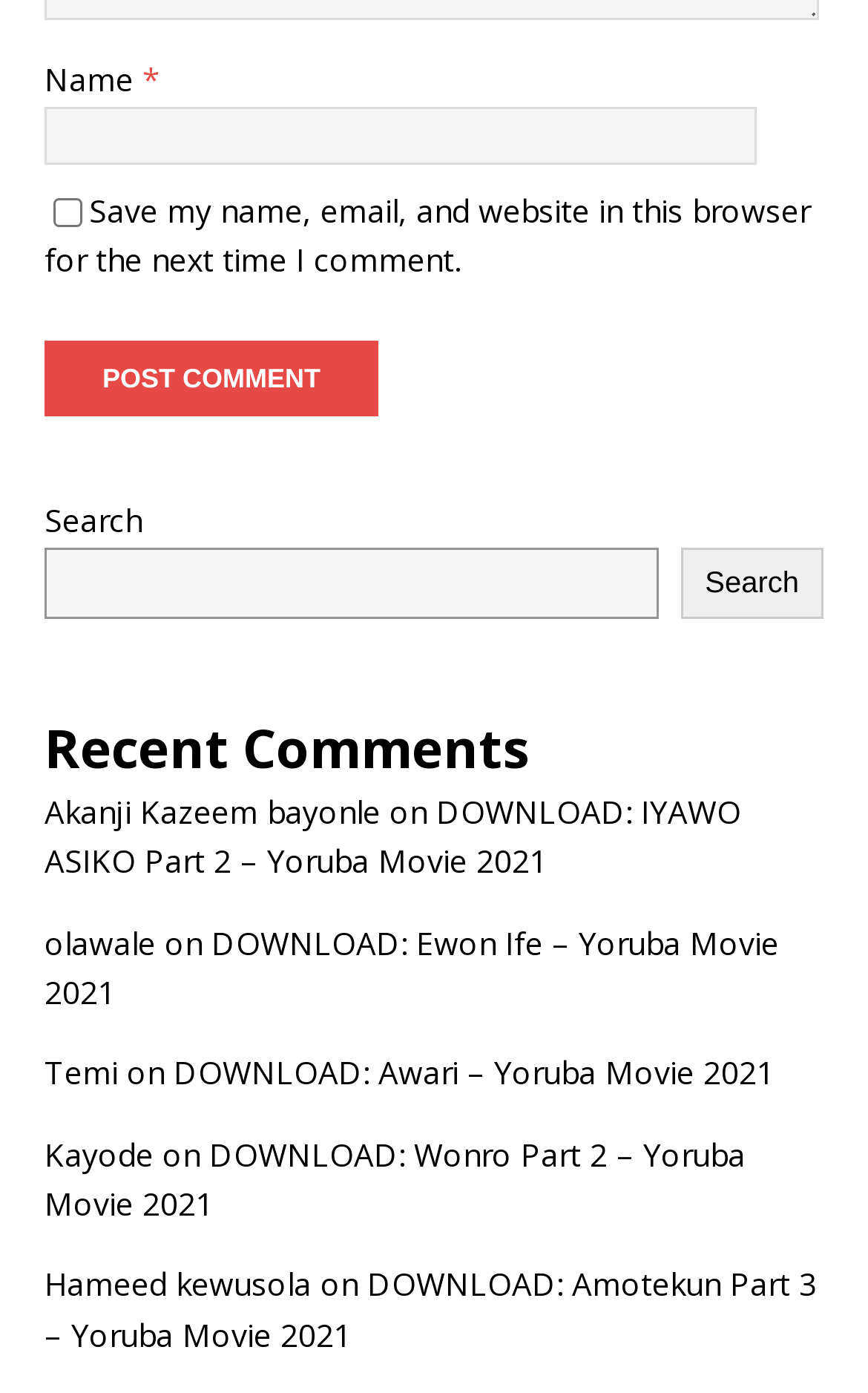What is the purpose of the checkbox? Examine the screenshot and reply using just one word or a brief phrase.

Save comment information